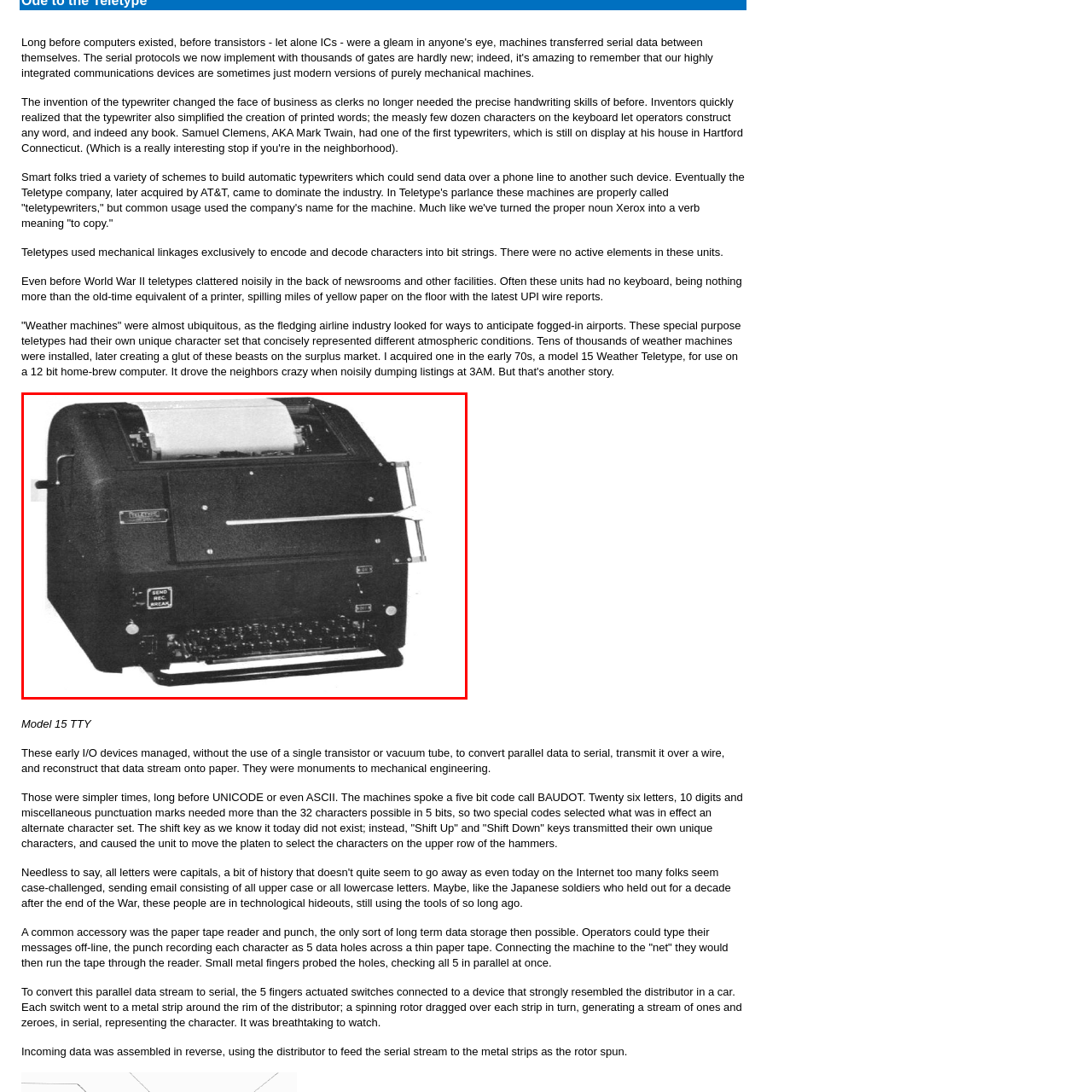Please review the portion of the image contained within the red boundary and provide a detailed answer to the subsequent question, referencing the image: What is the purpose of the control panel?

The control panel is labeled with 'SEND', 'REC', and 'BREAK' buttons, suggesting that it is used to control the transmission and reception of messages, as well as to interrupt or break the connection when needed.